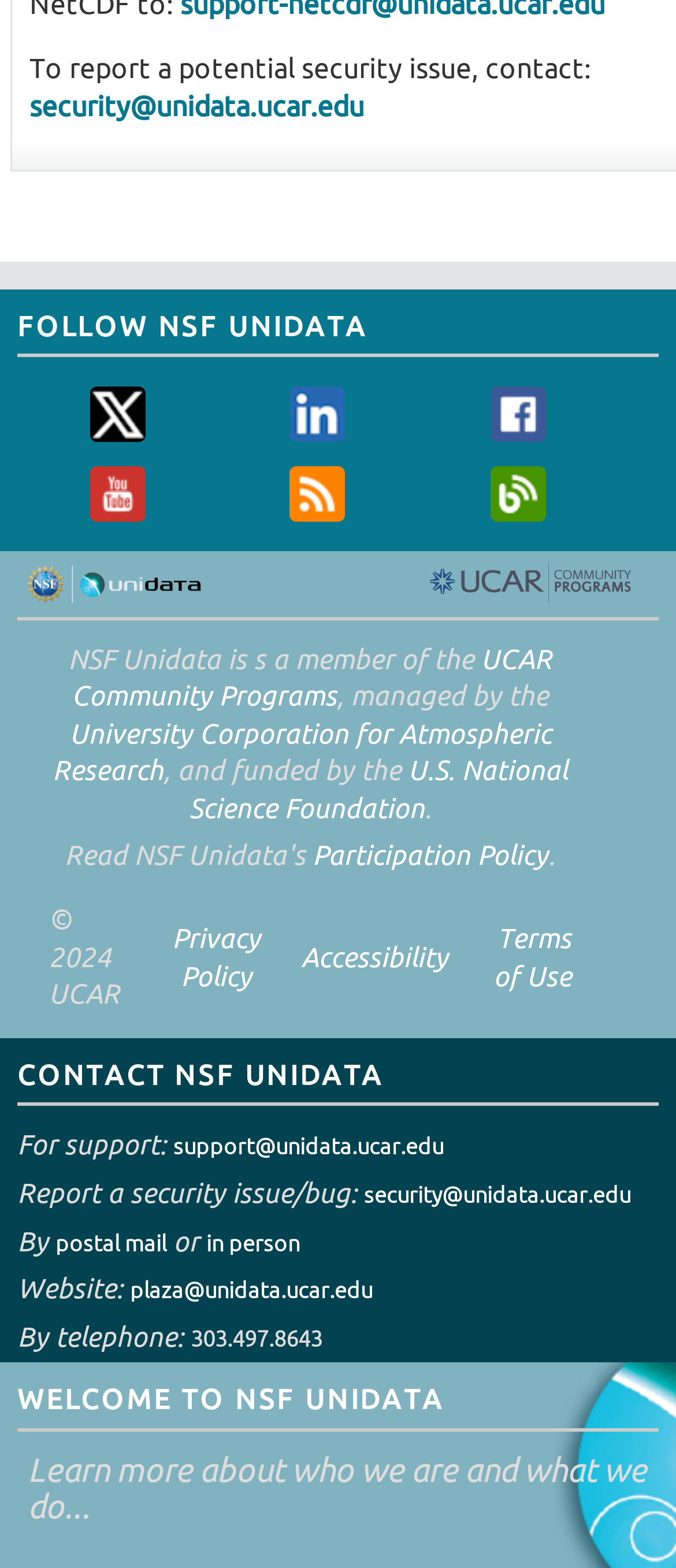Could you provide the bounding box coordinates for the portion of the screen to click to complete this instruction: "Check the Privacy Policy"?

[0.254, 0.588, 0.385, 0.632]